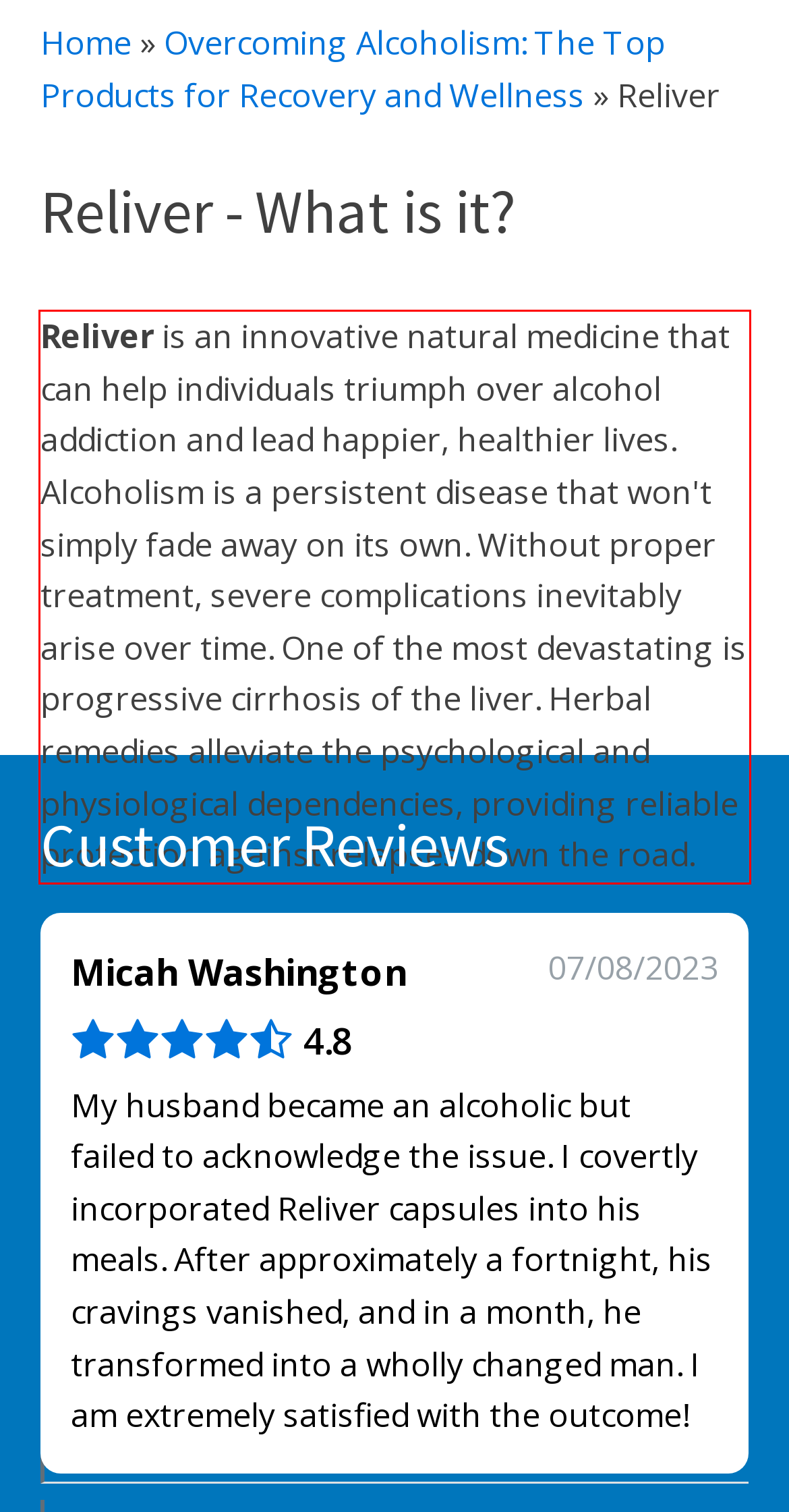You are given a webpage screenshot with a red bounding box around a UI element. Extract and generate the text inside this red bounding box.

Reliver is an innovative natural medicine that can help individuals triumph over alcohol addiction and lead happier, healthier lives. Alcoholism is a persistent disease that won't simply fade away on its own. Without proper treatment, severe complications inevitably arise over time. One of the most devastating is progressive cirrhosis of the liver. Herbal remedies alleviate the psychological and physiological dependencies, providing reliable protection against relapses down the road.